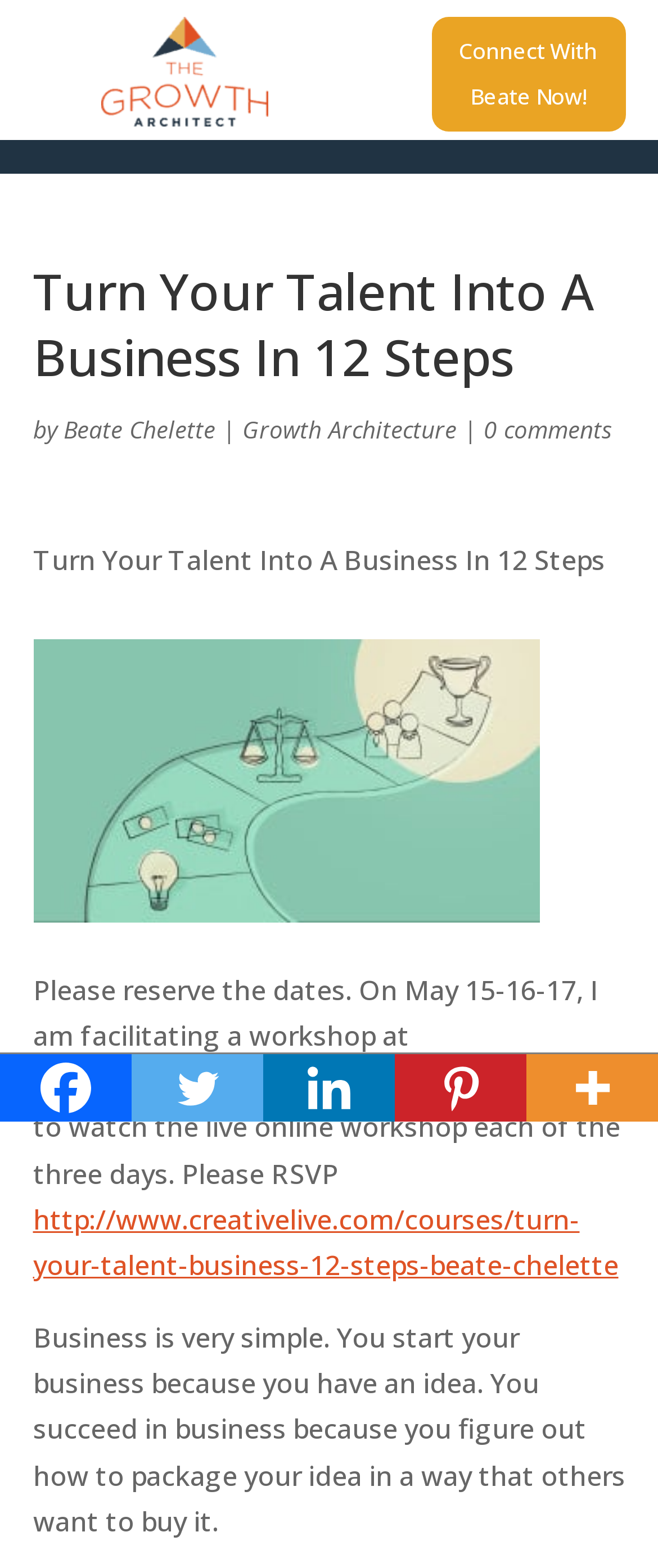Identify the bounding box coordinates of the clickable region to carry out the given instruction: "Check the comments".

[0.735, 0.264, 0.929, 0.284]